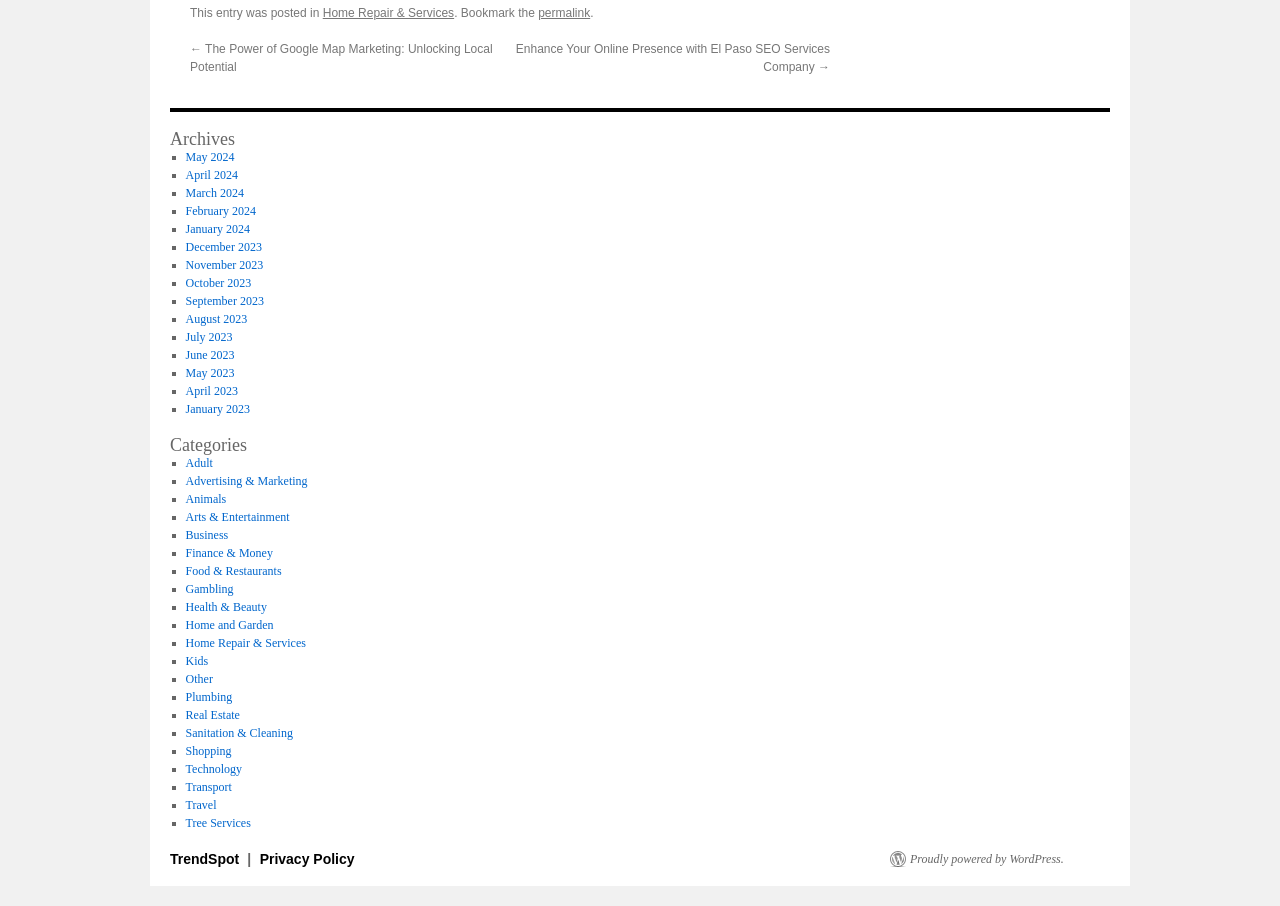Use a single word or phrase to answer the question:
How many months are listed in the Archives section?

15